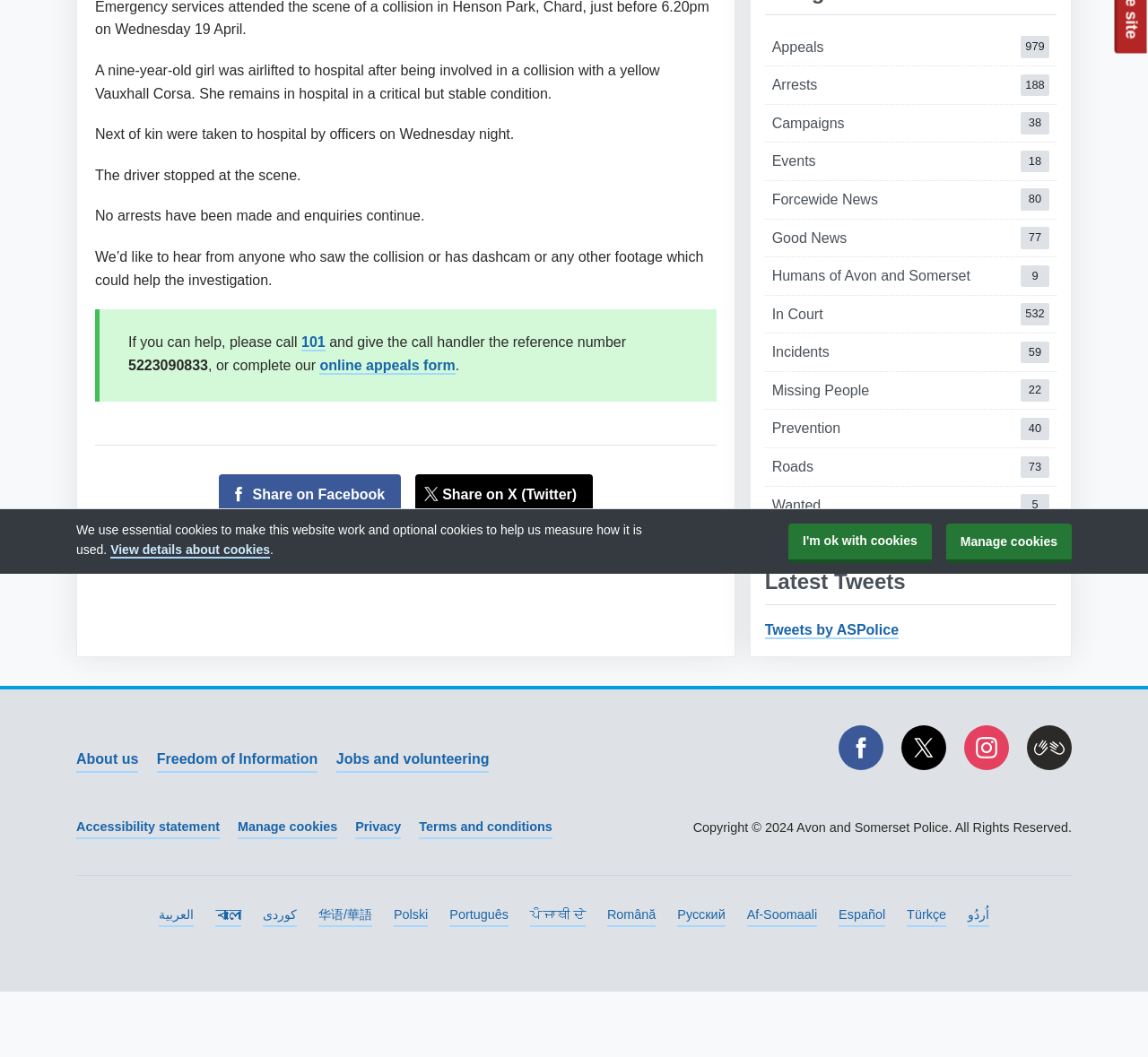Extract the bounding box coordinates of the UI element described by: "Freedom of Information". The coordinates should include four float numbers ranging from 0 to 1, e.g., [left, top, right, bottom].

[0.137, 0.707, 0.277, 0.731]